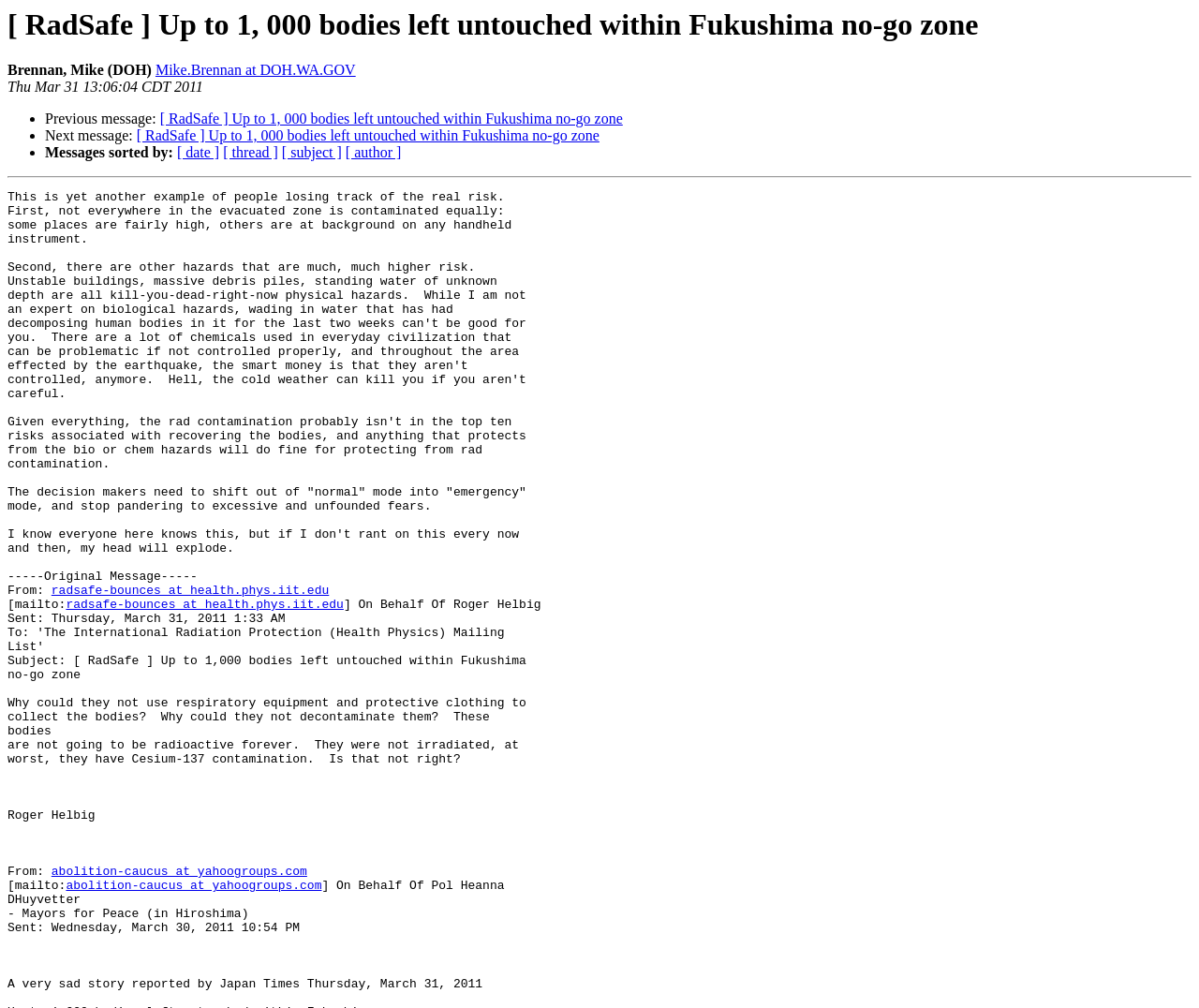What is the format of the message?
Please provide a single word or phrase as the answer based on the screenshot.

Email